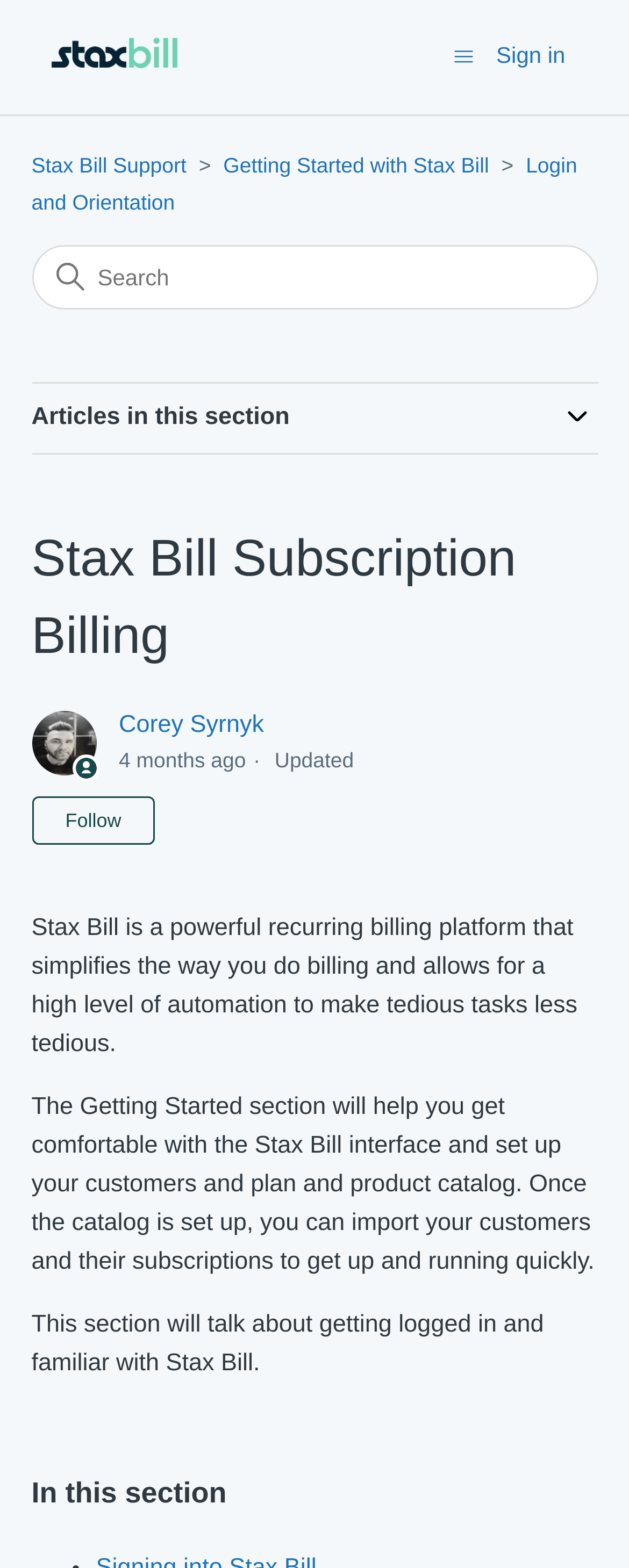Extract the main title from the webpage and generate its text.

Stax Bill Subscription Billing